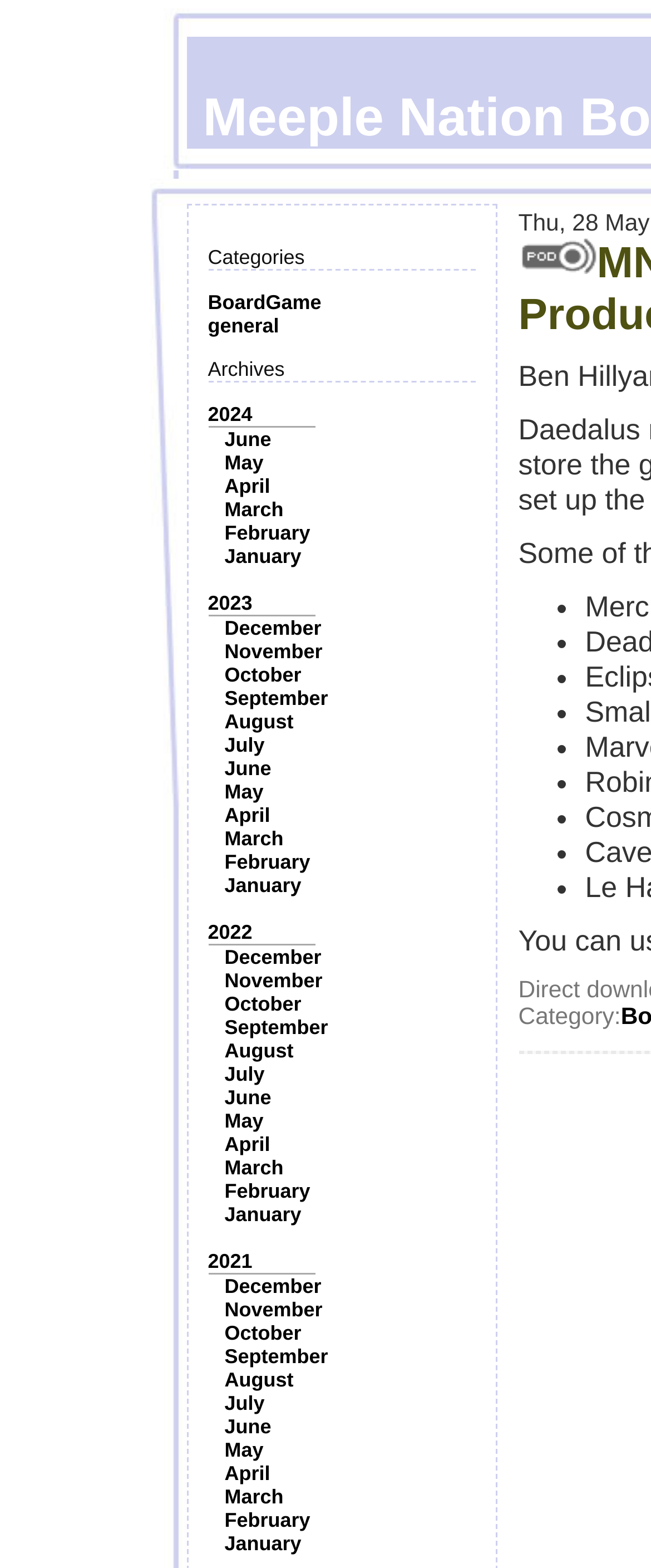What is the main category of the podcast?
Please answer using one word or phrase, based on the screenshot.

BoardGame